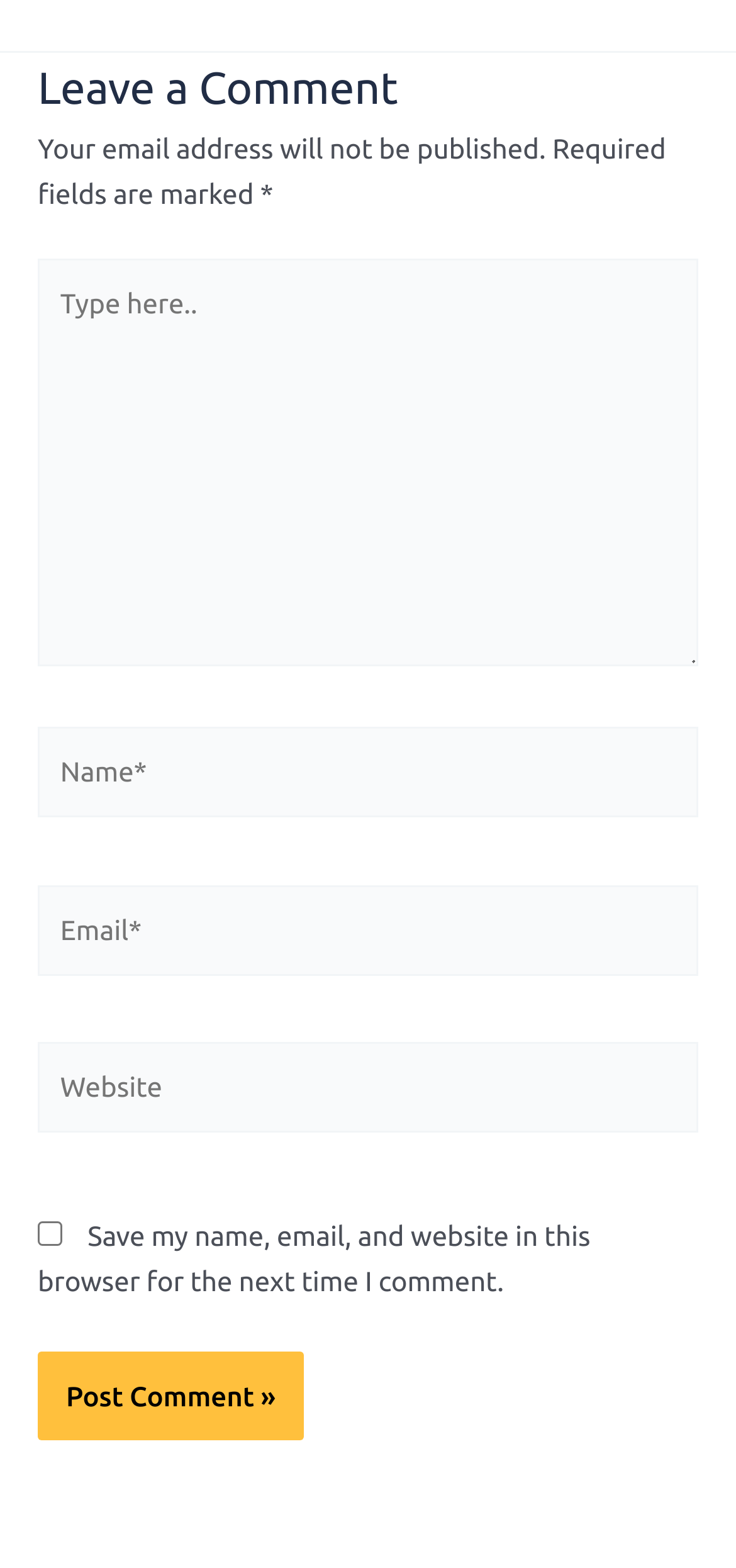What is the label of the first textbox?
Please provide a detailed answer to the question.

The first textbox is located inside a group element and has a label 'Type here..' which is also the default text inside the textbox.